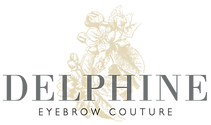Respond with a single word or phrase to the following question: What is the focus of Delphine Eyebrow Couture?

Beauty and aesthetics